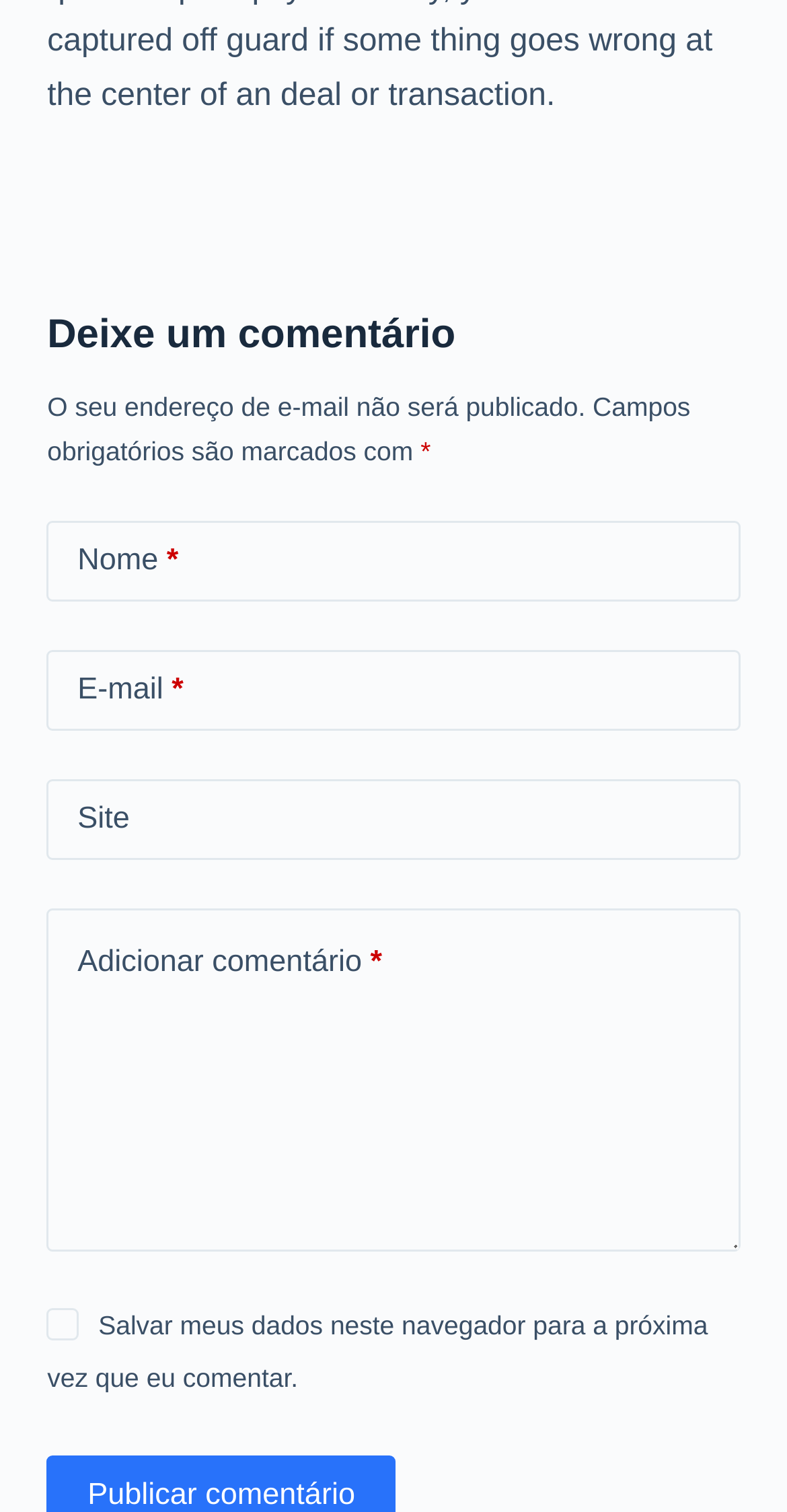Identify the bounding box for the UI element described as: "parent_node: Site name="url"". The coordinates should be four float numbers between 0 and 1, i.e., [left, top, right, bottom].

[0.06, 0.515, 0.94, 0.569]